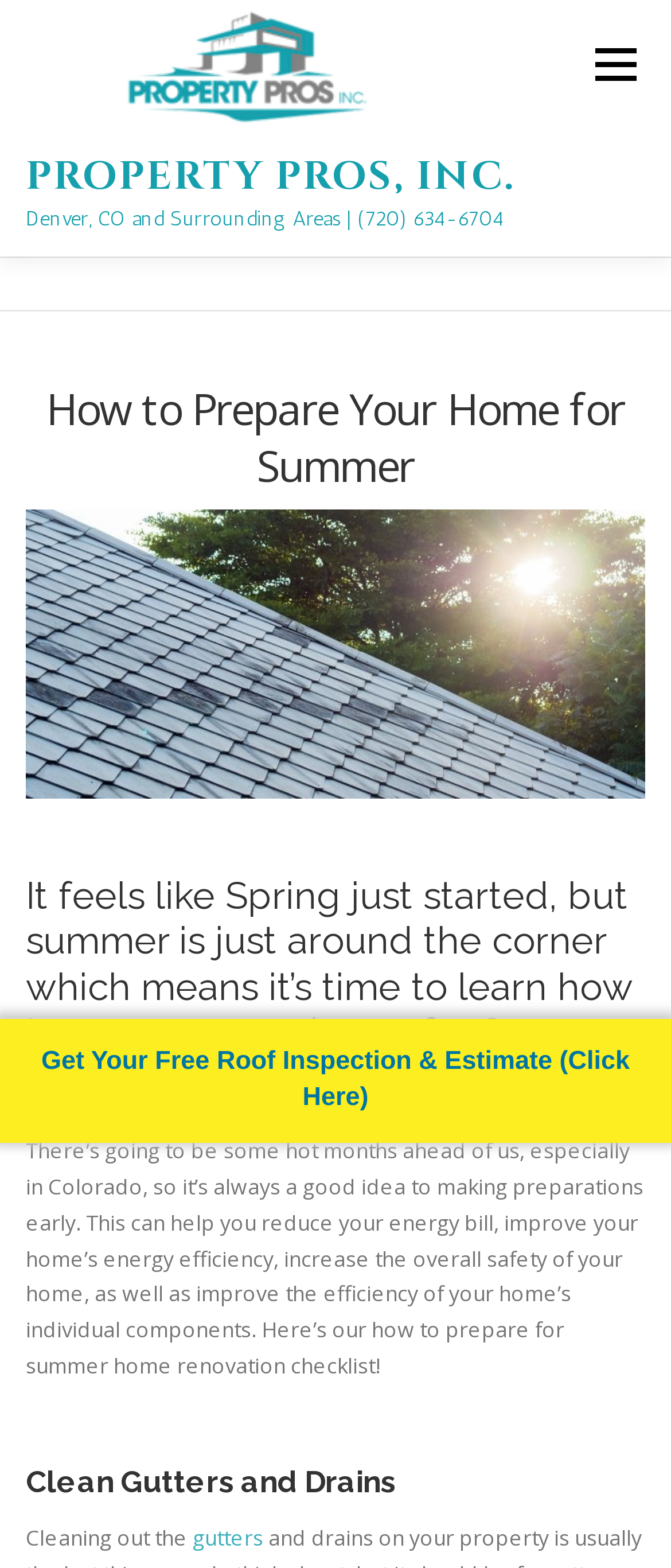Refer to the screenshot and give an in-depth answer to this question: What is the company name?

The company name is obtained from the top-left corner of the webpage, where it is written as 'Property Pros, Inc.' along with the company's logo.